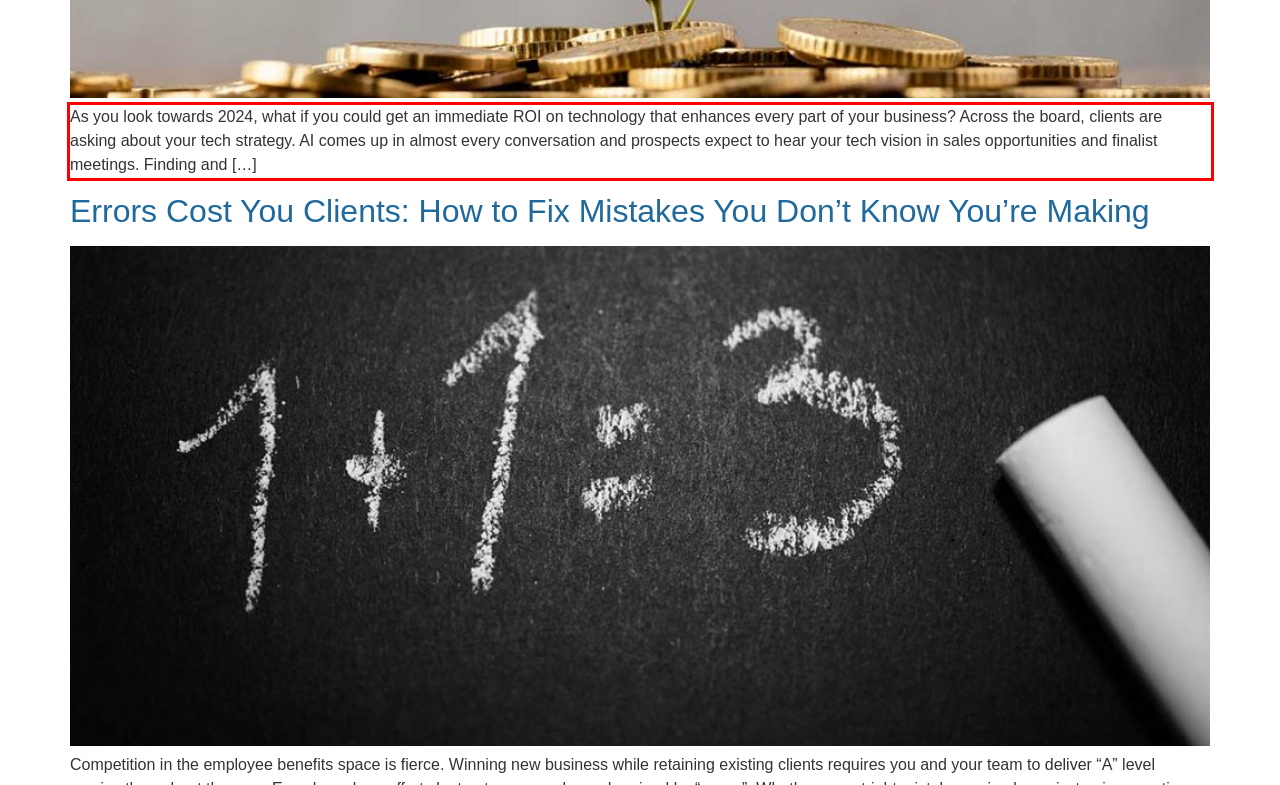Please identify and extract the text content from the UI element encased in a red bounding box on the provided webpage screenshot.

As you look towards 2024, what if you could get an immediate ROI on technology that enhances every part of your business? Across the board, clients are asking about your tech strategy. AI comes up in almost every conversation and prospects expect to hear your tech vision in sales opportunities and finalist meetings. Finding and […]